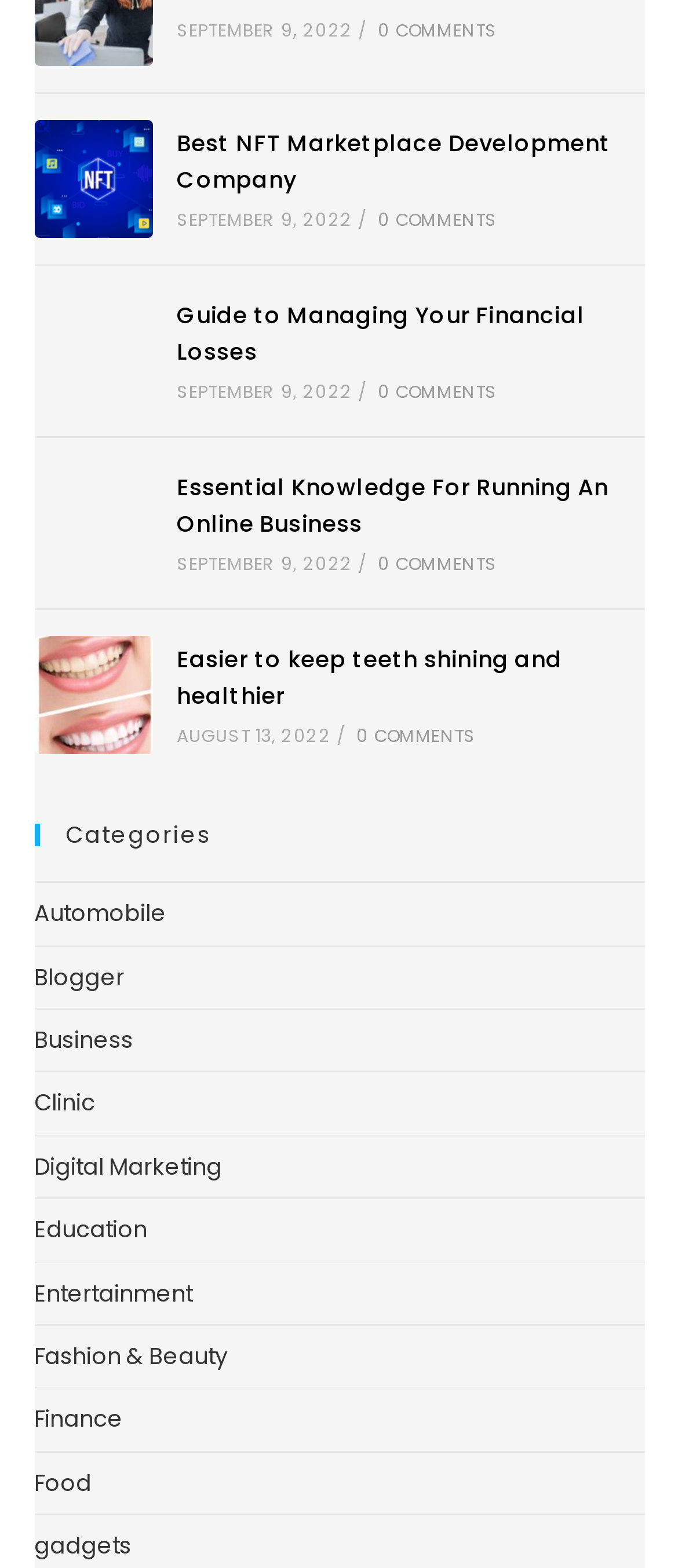Please look at the image and answer the question with a detailed explanation: What is the date of the latest article?

I looked for the most recent date mentioned on the page, which is 'SEPTEMBER 9, 2022', appearing multiple times.